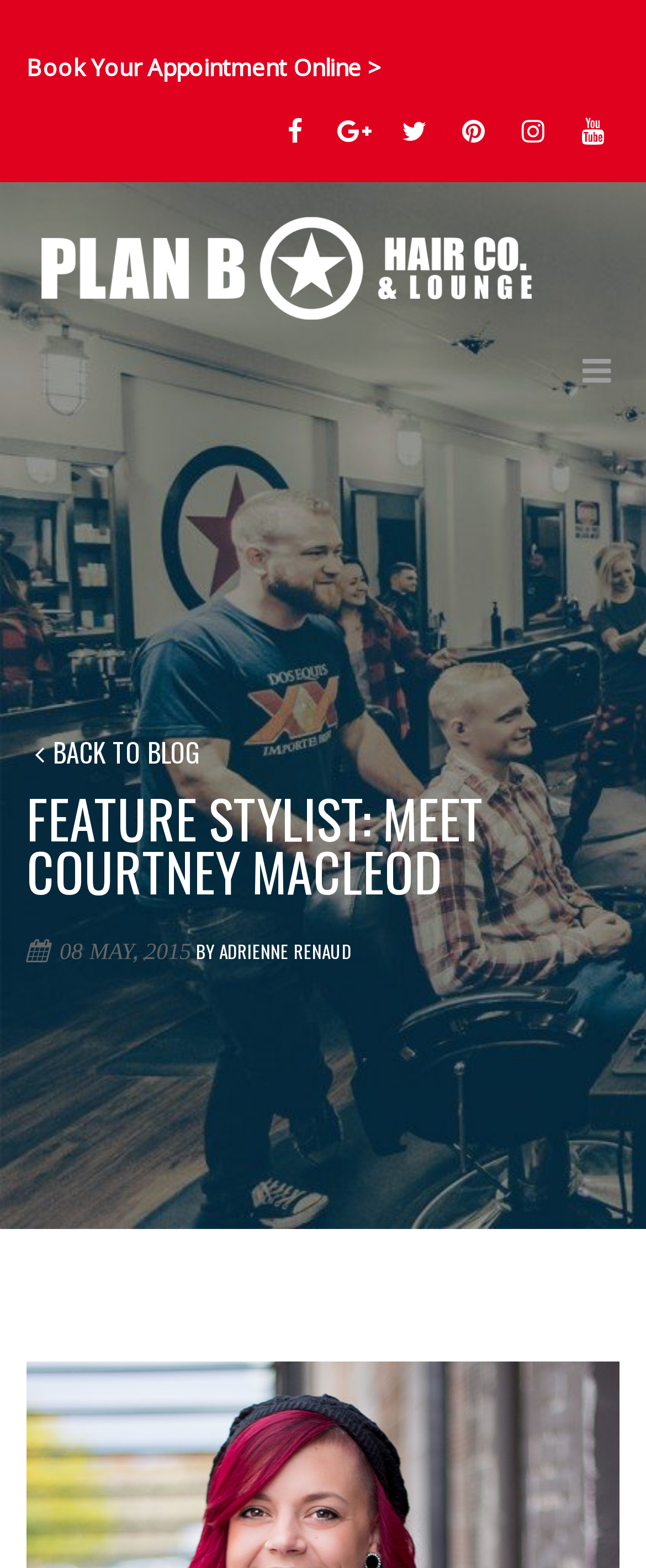Predict the bounding box of the UI element based on the description: "Back to blog". The coordinates should be four float numbers between 0 and 1, formatted as [left, top, right, bottom].

[0.041, 0.471, 0.31, 0.505]